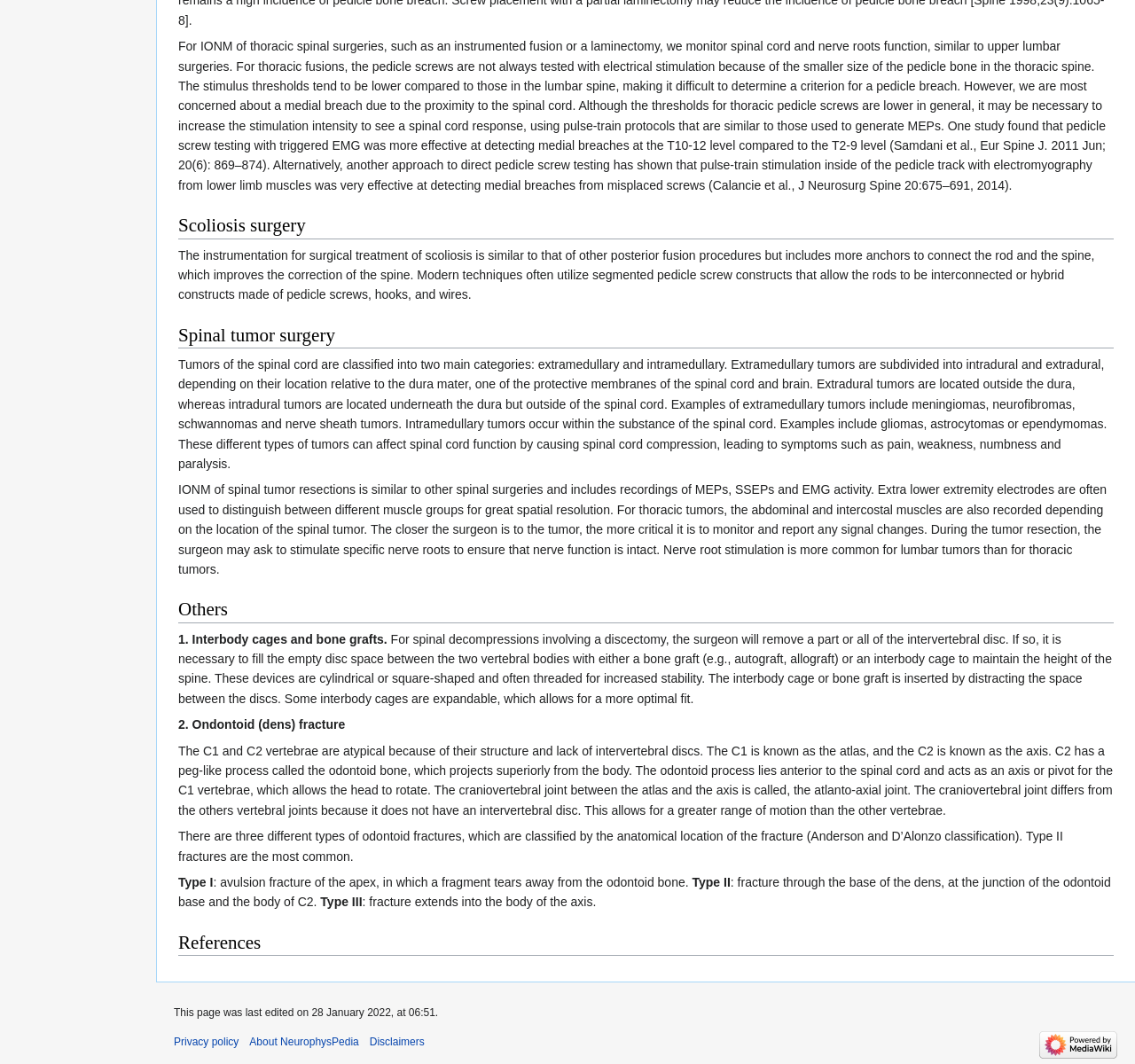Respond with a single word or phrase to the following question:
What are the two main categories of spinal cord tumors?

Extramedullary and intramedullary